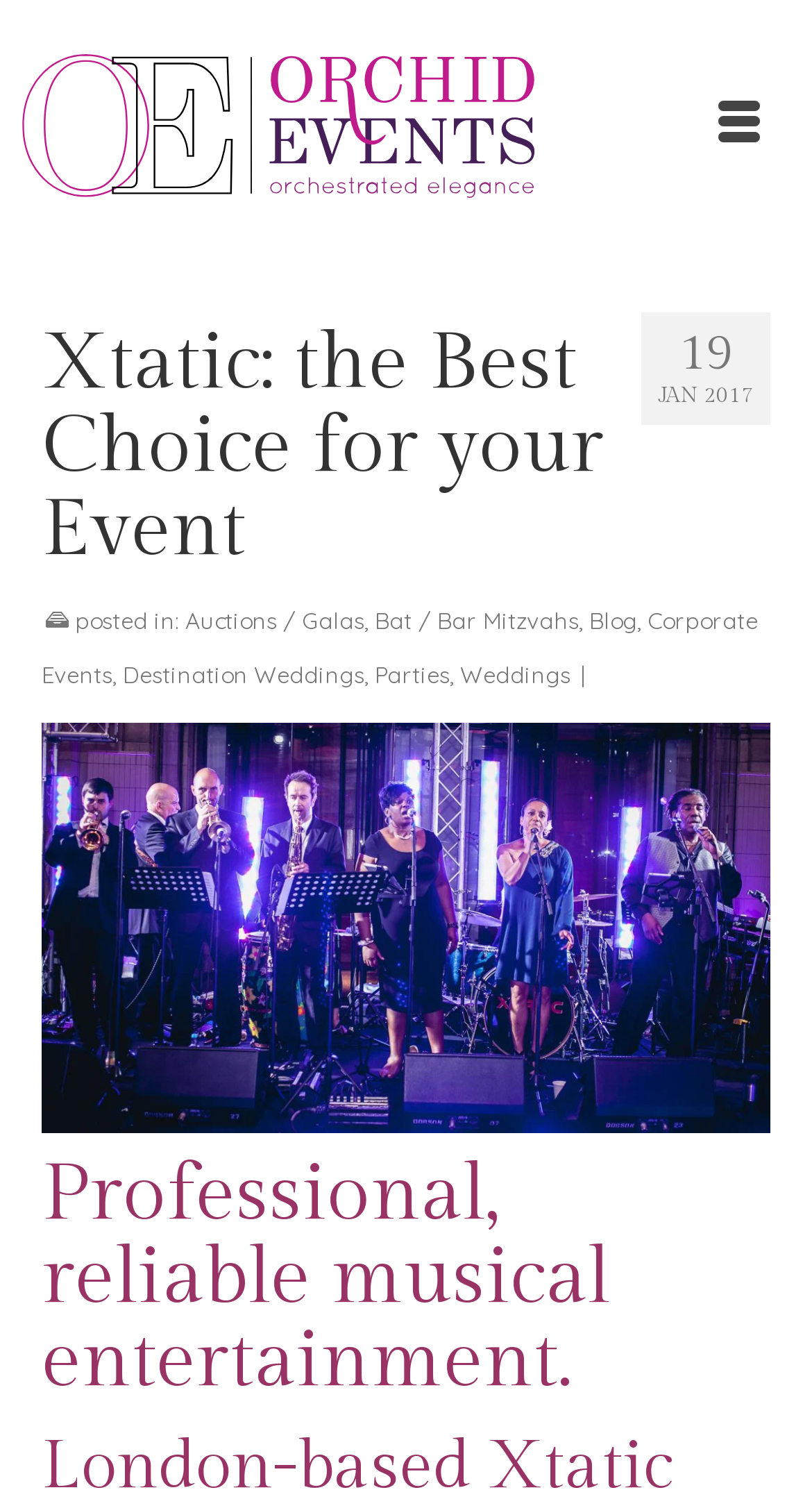How many event types are listed?
Use the information from the image to give a detailed answer to the question.

The event types are listed as links in the header section, which are 'Auctions / Galas', 'Bat / Bar Mitzvahs', 'Corporate Events', 'Destination Weddings', 'Parties', 'Weddings', and 'Blog'. There are 7 event types in total.